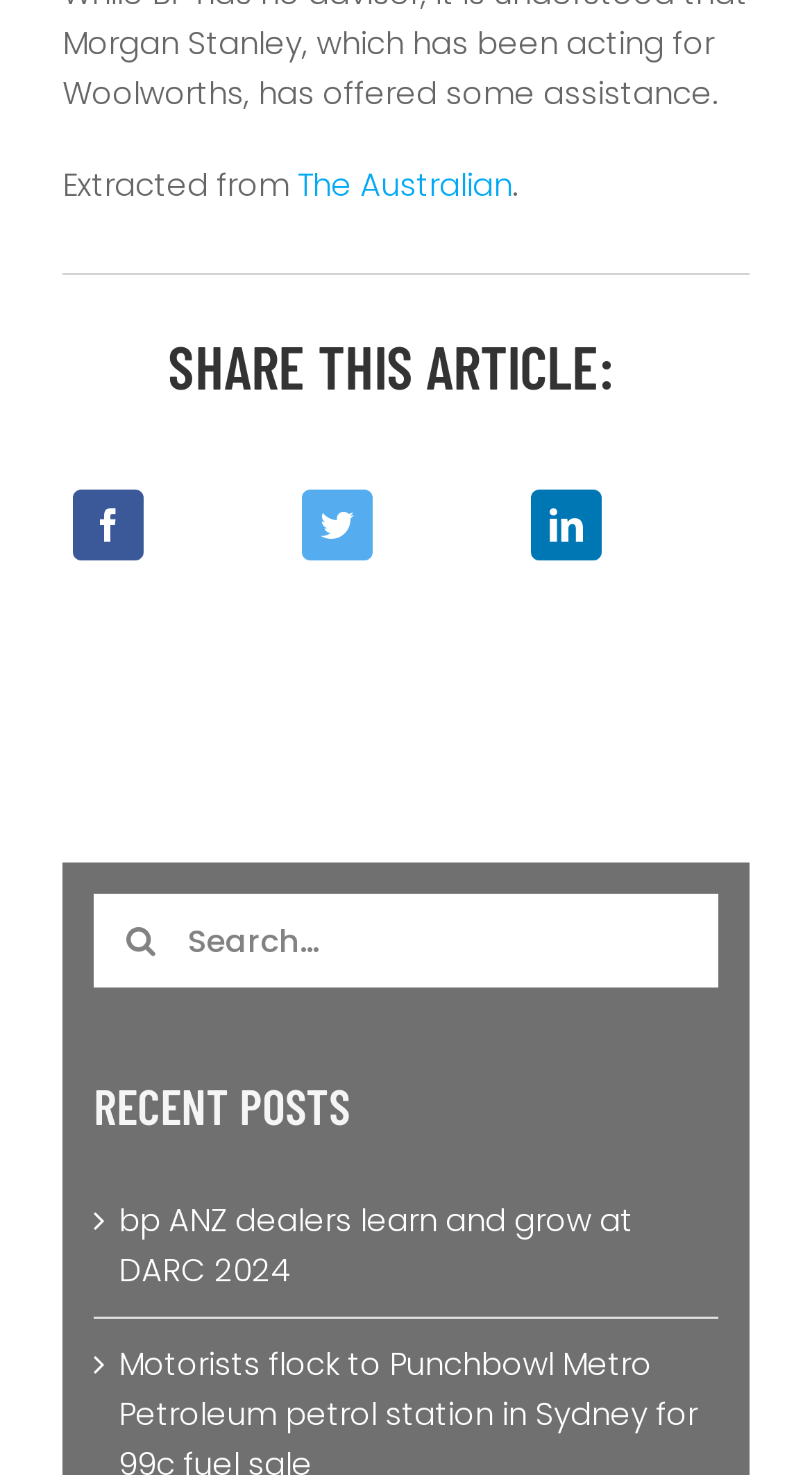Provide the bounding box coordinates, formatted as (top-left x, top-left y, bottom-right x, bottom-right y), with all values being floating point numbers between 0 and 1. Identify the bounding box of the UI element that matches the description: aria-label="Facebook" title="Facebook"

[0.077, 0.324, 0.19, 0.386]